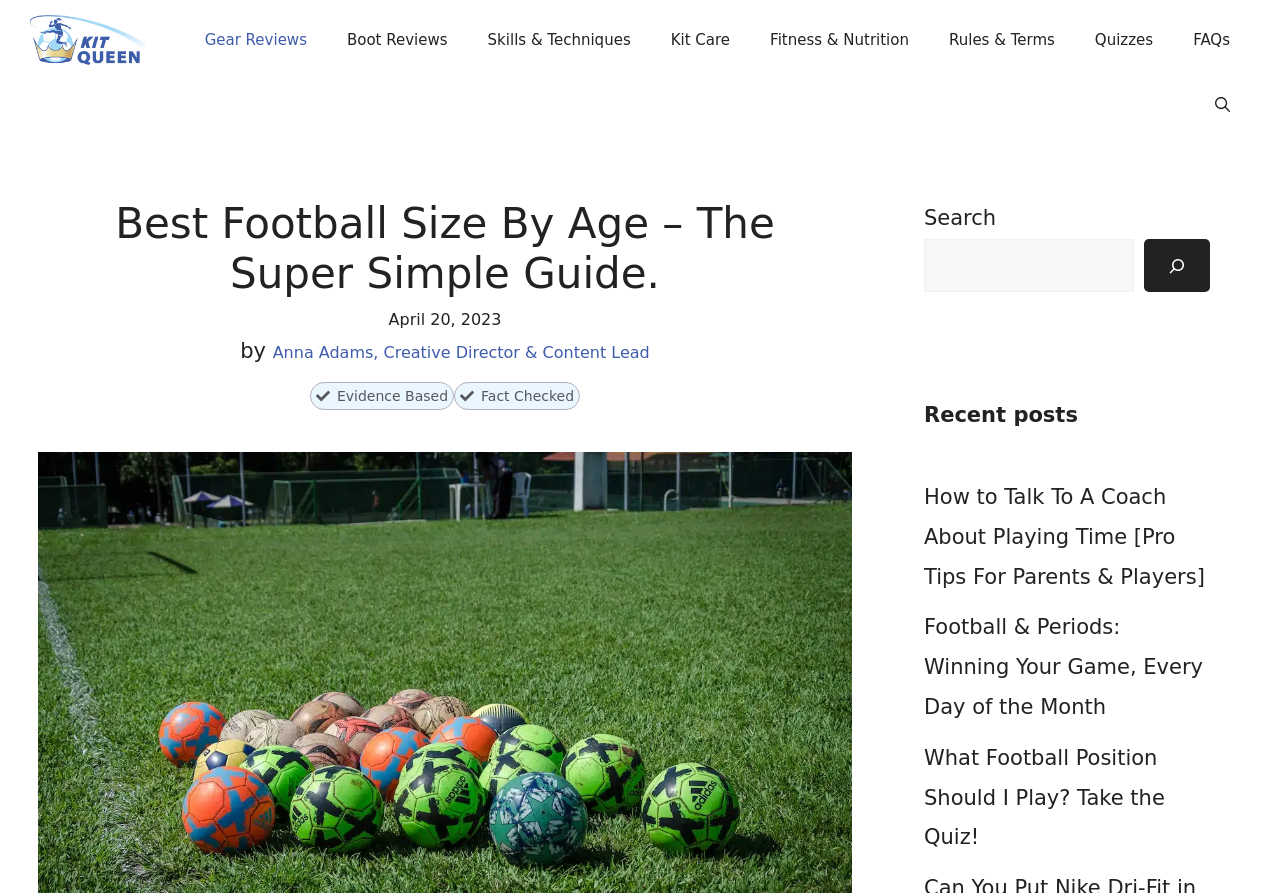Specify the bounding box coordinates of the element's region that should be clicked to achieve the following instruction: "Click on the 'Chiro Practicat Magill' link". The bounding box coordinates consist of four float numbers between 0 and 1, in the format [left, top, right, bottom].

None